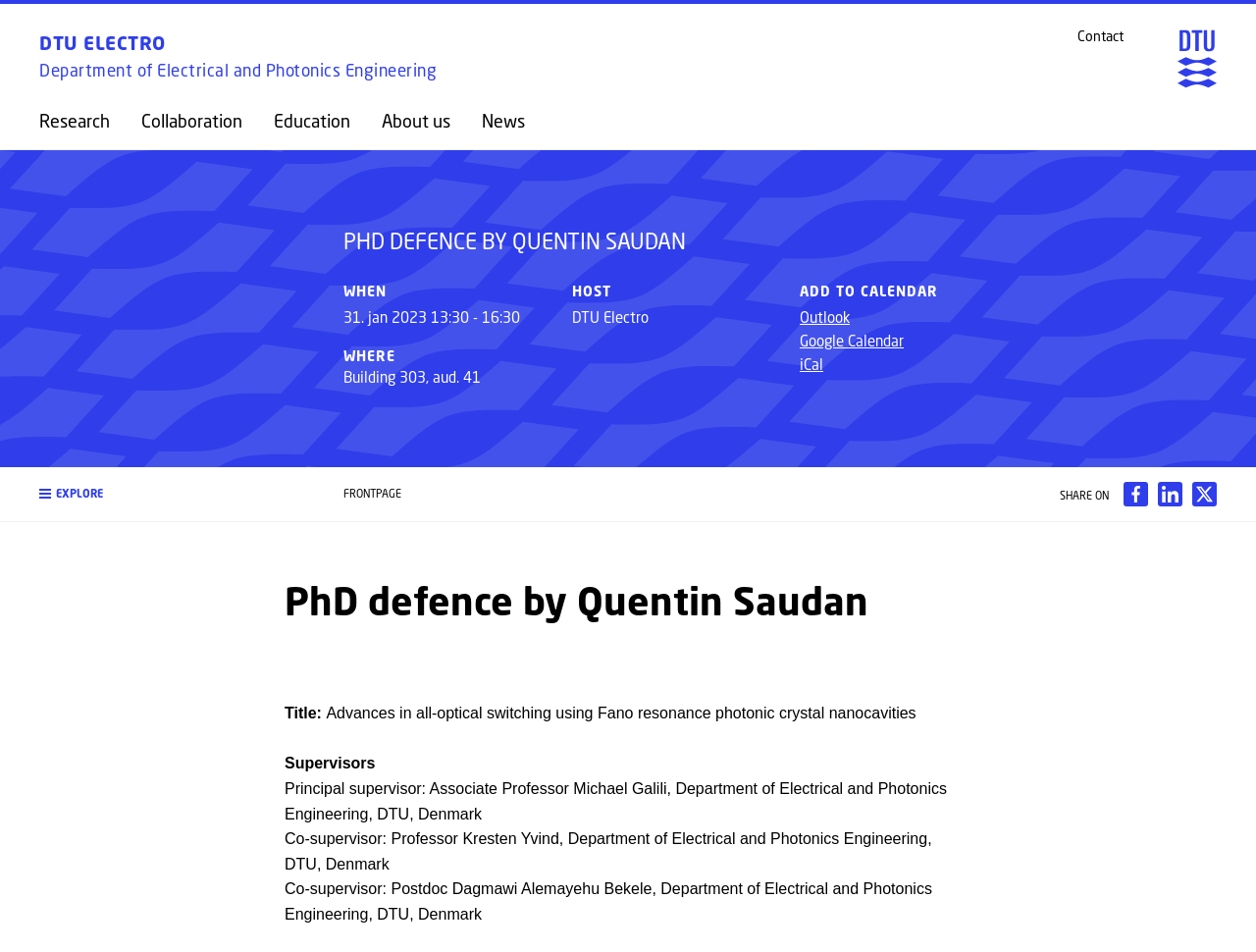Locate the primary headline on the webpage and provide its text.

PhD defence by Quentin Saudan